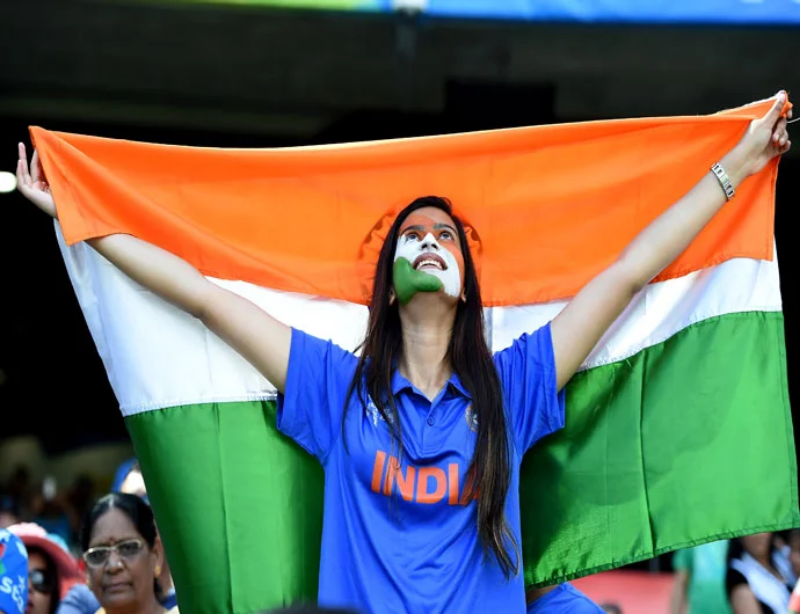Offer a thorough description of the image.

In a vibrant display of national pride, a cricket fan wearing a blue jersey emblazoned with "INDIA" passionately cheers for her team. She stands tall and exuberant, holding the Indian flag above her head with both hands, her face painted in the colors of the national flag: orange, white, and green. The energy of the crowd envelops her as she revels in the excitement of the game, embodying the spirit of sportsmanship and dedication that characterizes Indian cricket fans. The backdrop hints at a lively stadium atmosphere, filled with fellow supporters, making this moment a perfect representation of sporting camaraderie.